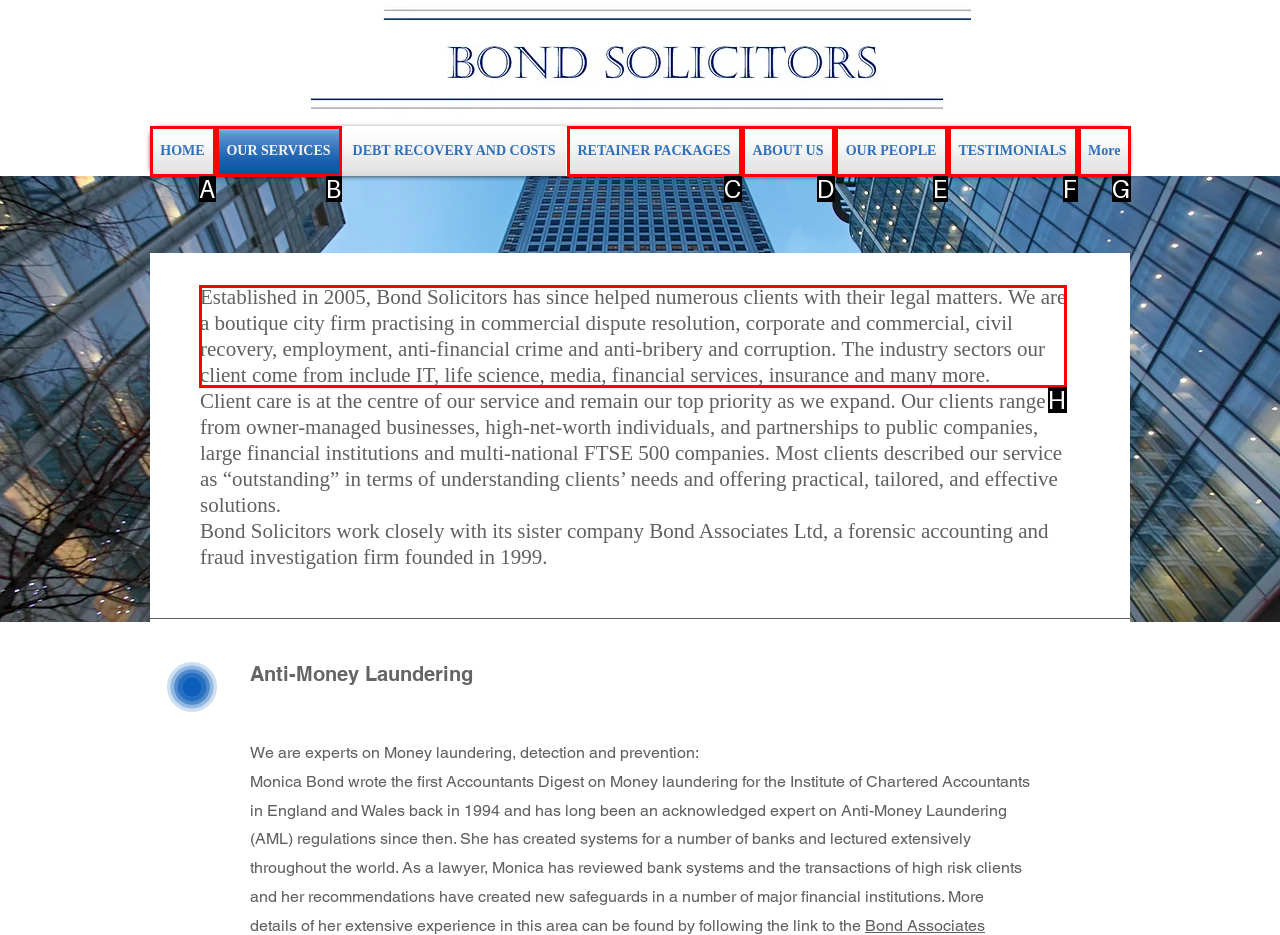Choose the letter of the option you need to click to Read about the company's history. Answer with the letter only.

H